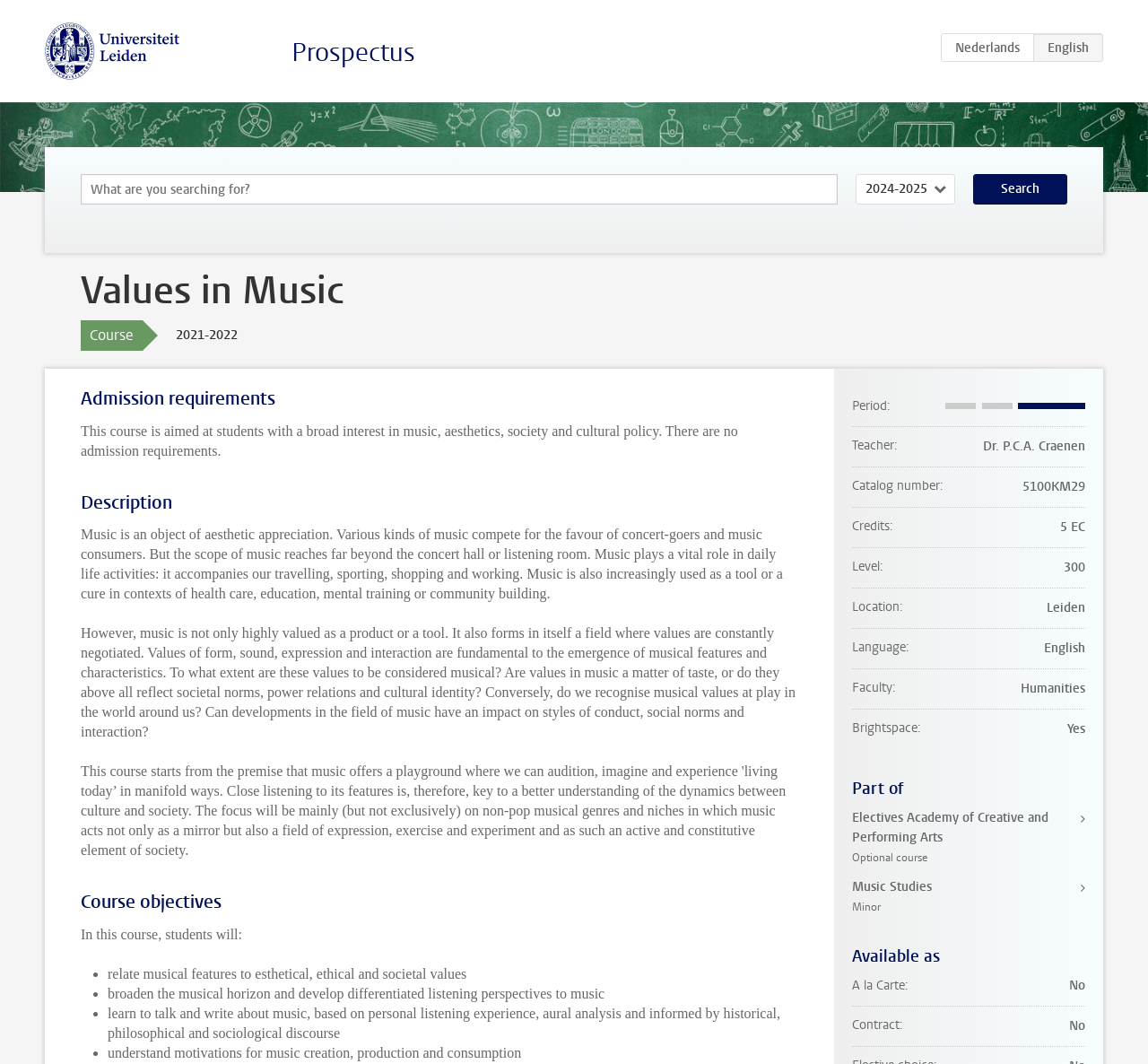Please mark the clickable region by giving the bounding box coordinates needed to complete this instruction: "Search for keywords".

[0.07, 0.164, 0.73, 0.192]